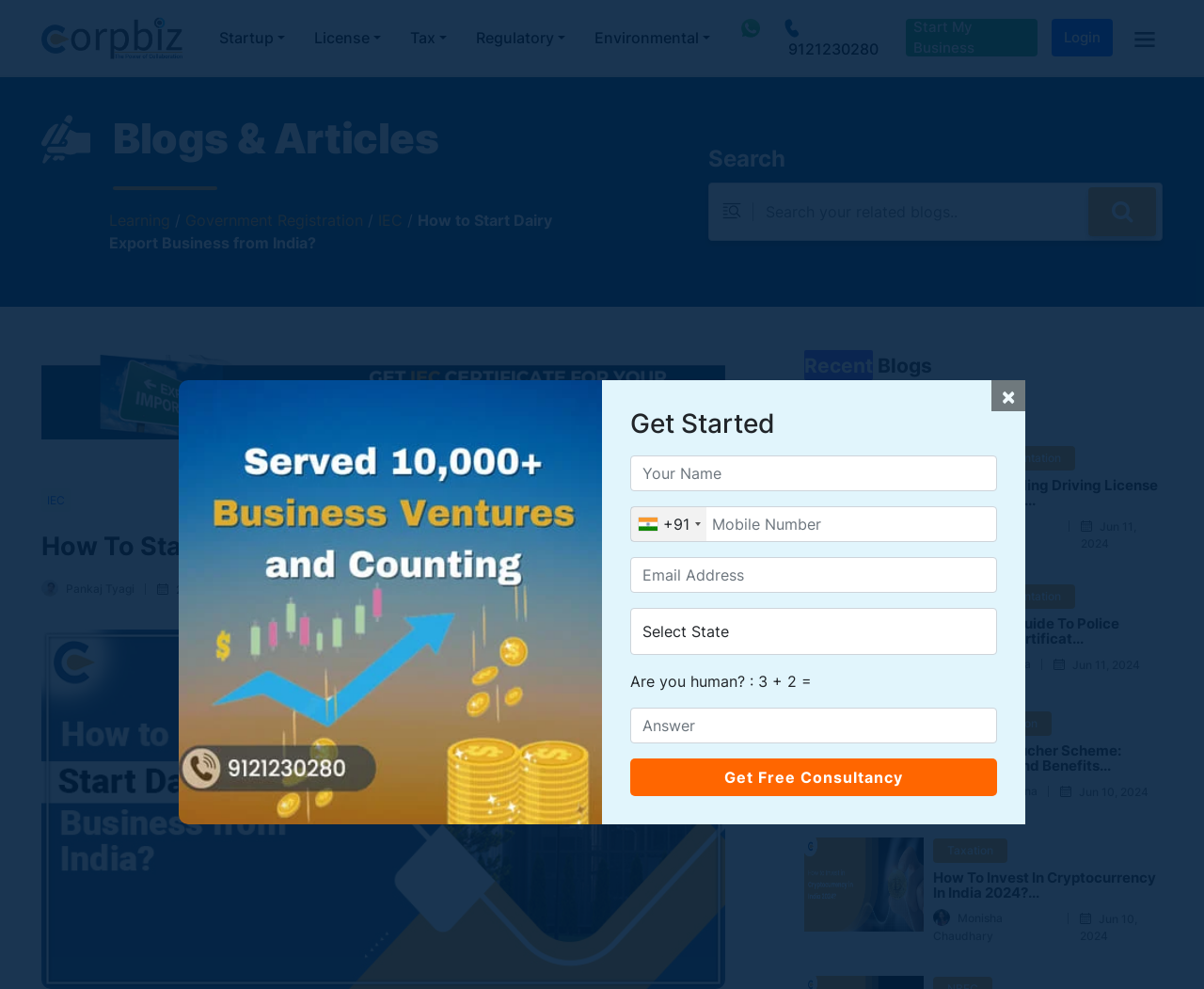Analyze the image and deliver a detailed answer to the question: What is the topic of the webpage?

The webpage is about starting a dairy export business from India, as indicated by the heading 'How to Start Dairy Export Business from India?' and the various links and articles related to dairy export.